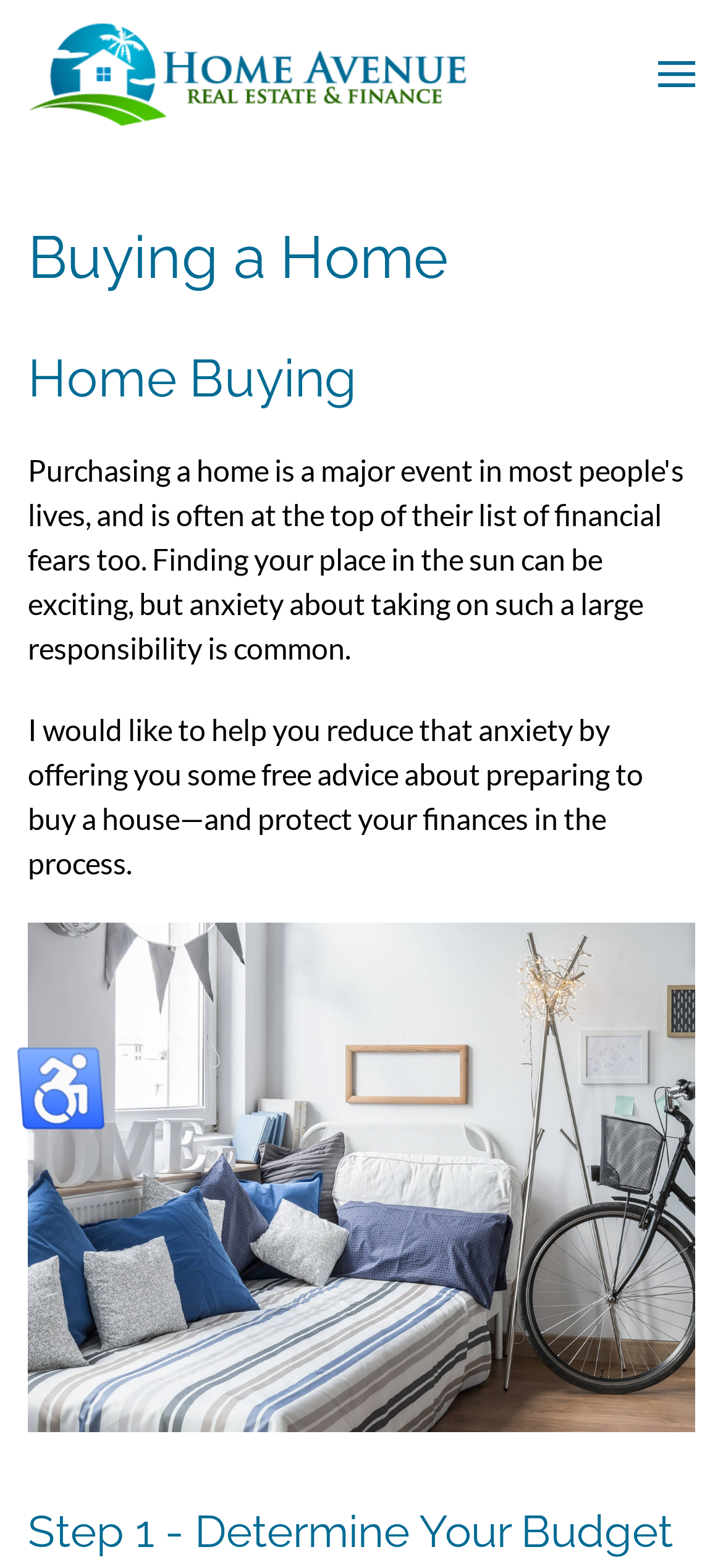Based on the image, please respond to the question with as much detail as possible:
How many steps are involved in the home buying process?

The webpage mentions 'Step 1 - Determine Your Budget', implying that there are multiple steps involved in the home buying process, but only one step is currently visible on the webpage.